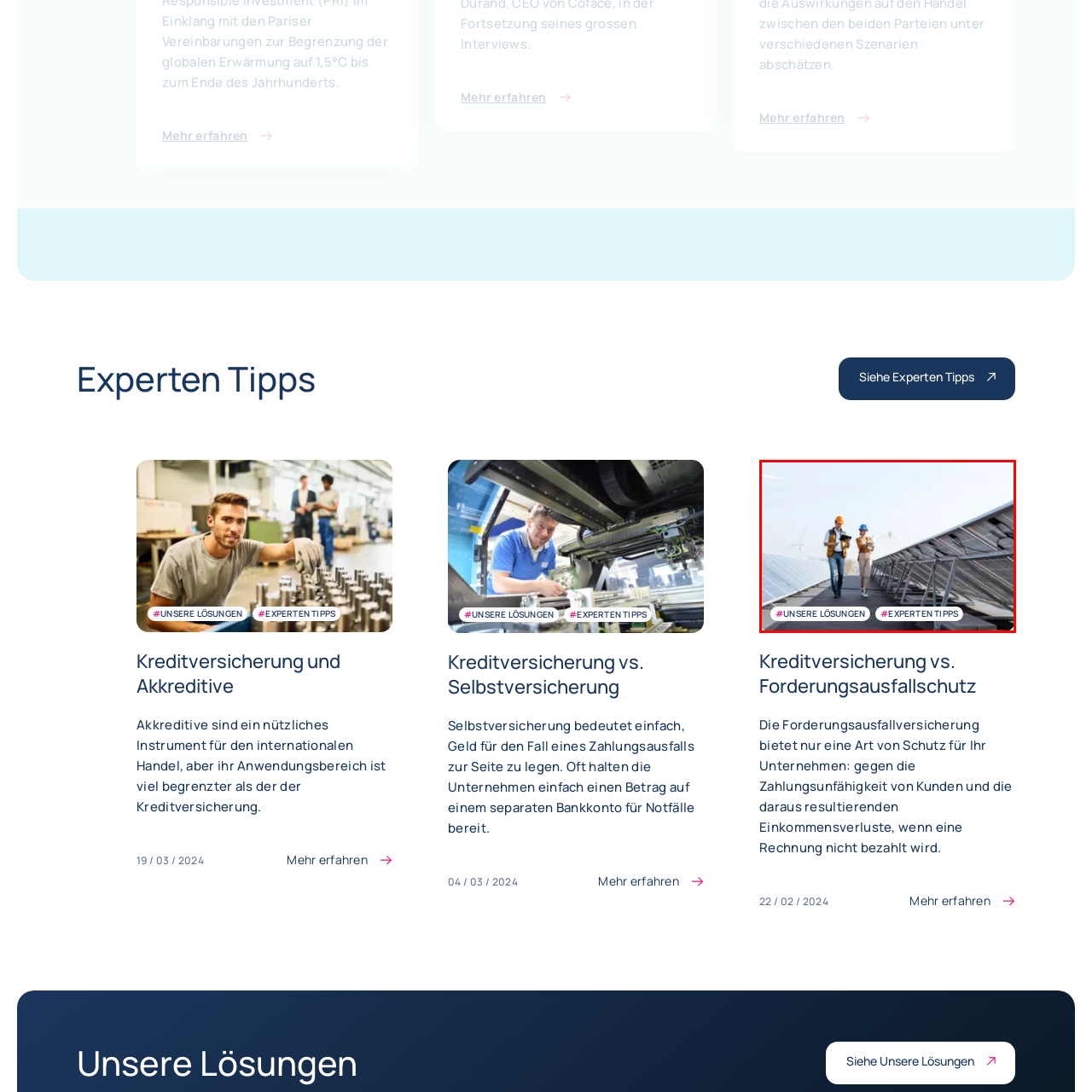What is the woman doing in the image?
Direct your attention to the image encased in the red bounding box and answer the question thoroughly, relying on the visual data provided.

The woman in the image appears to be discussing the project, which contributes to a collaborative atmosphere, suggesting that she is actively engaged in the project and sharing her thoughts and ideas with her colleague.